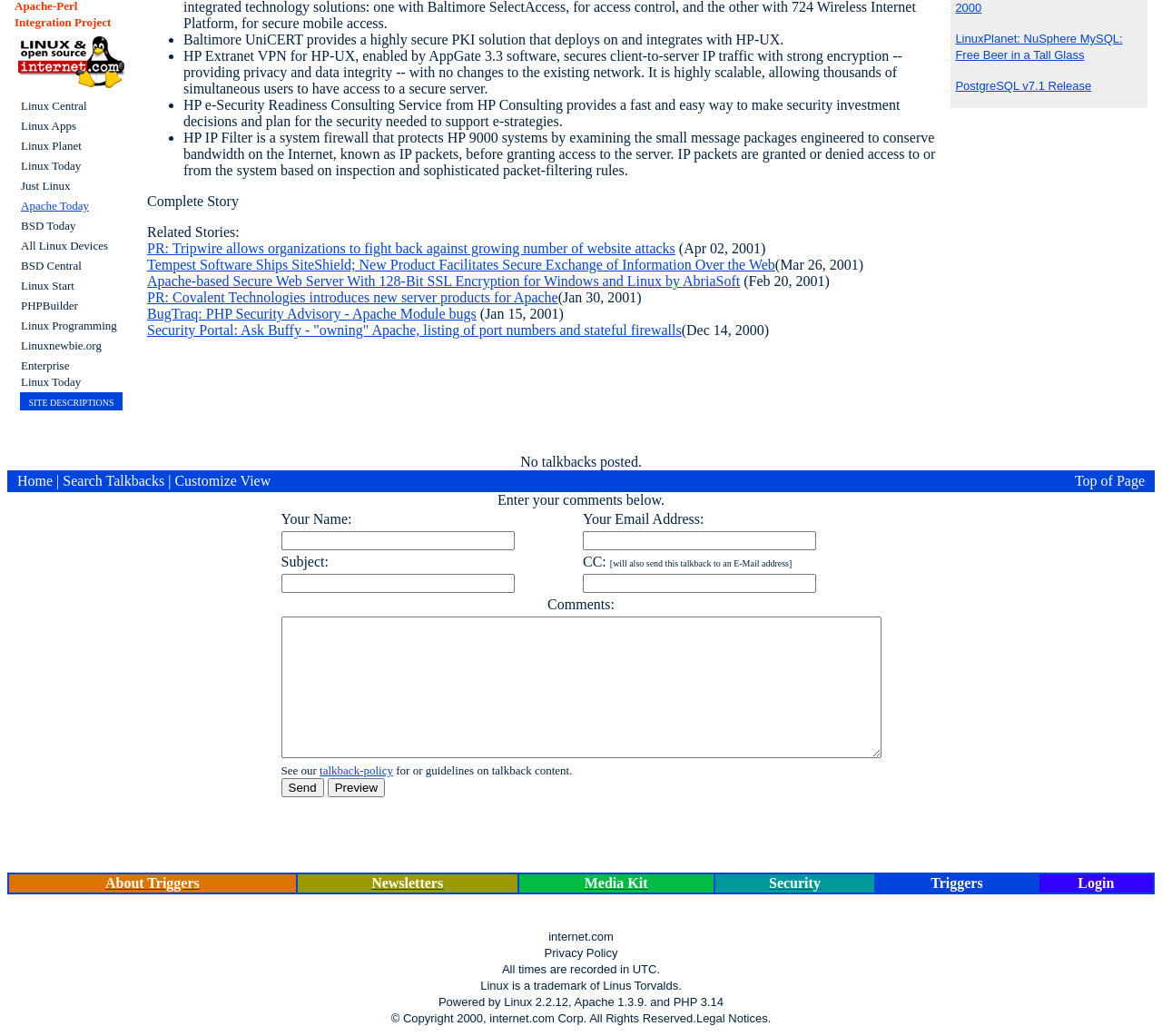Provide the bounding box coordinates of the HTML element this sentence describes: "name="email"".

[0.502, 0.513, 0.702, 0.531]